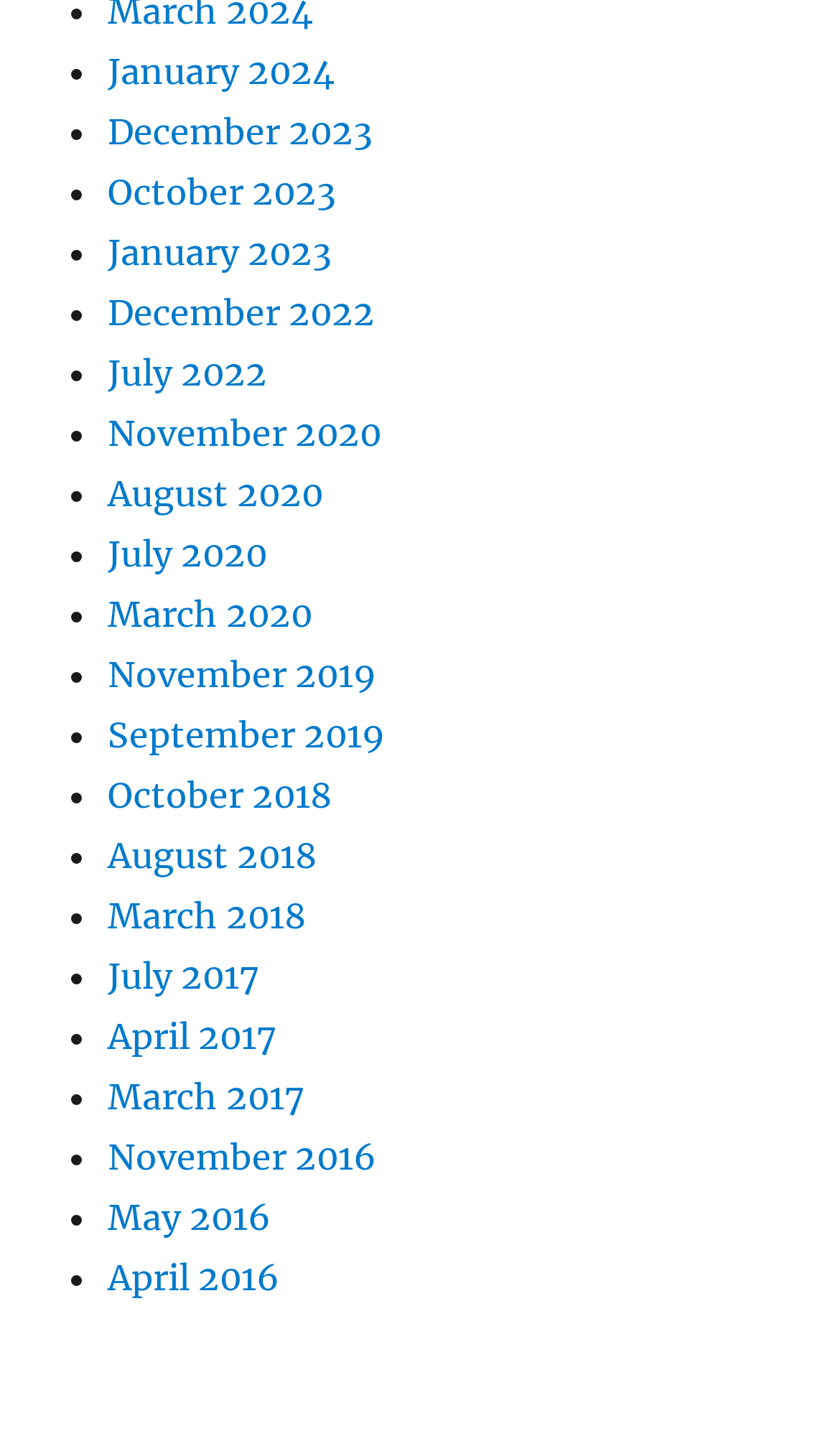How many links are there in total?
We need a detailed and meticulous answer to the question.

I counted the number of links in the list and found that there are 31 links in total, each corresponding to a specific month and year.